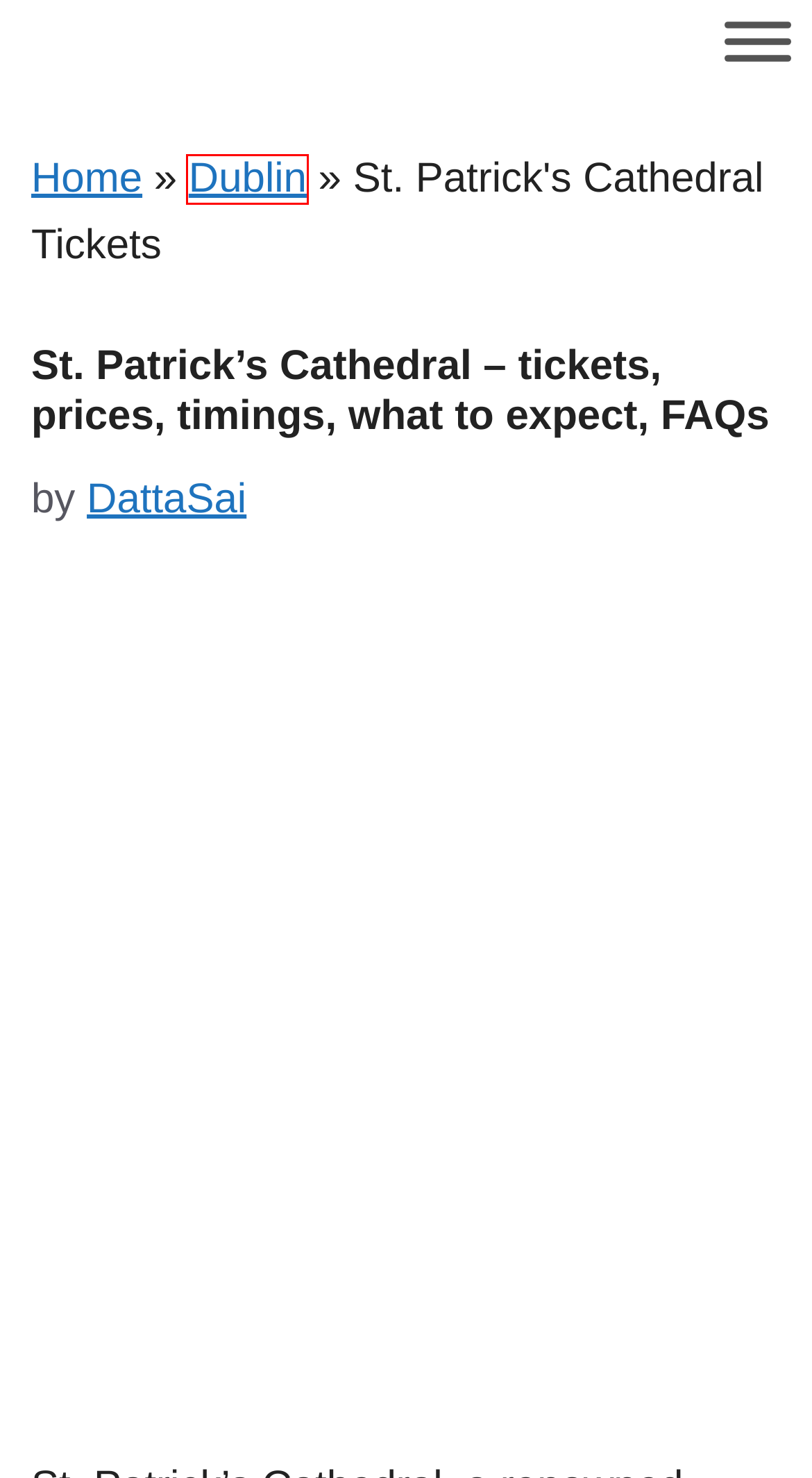Look at the screenshot of the webpage and find the element within the red bounding box. Choose the webpage description that best fits the new webpage that will appear after clicking the element. Here are the candidates:
A. The BEST Dublin Tours and Things to Do in 2024 - FREE Cancellation | GetYourGuide
B. General Post Office Museum – tickets, prices, timings, what to expect
C. Best things to do in Dublin - TheBetterVacation.com
D. Summit One Vanderbilt tickets, prices, discounts, what to expect
E. Guinness Storehouse - tour, tickets, prices, discounts, floors, Gravity Bar
F. Dublin Ghostbus Tour – tickets, prices, timings, what to expect
G. Glasnevin Cemetery - tours, Museum, O'Connel Tower, hours, what to see
H. Saint Patrick’s Cathedral Dublin, Ireland

C